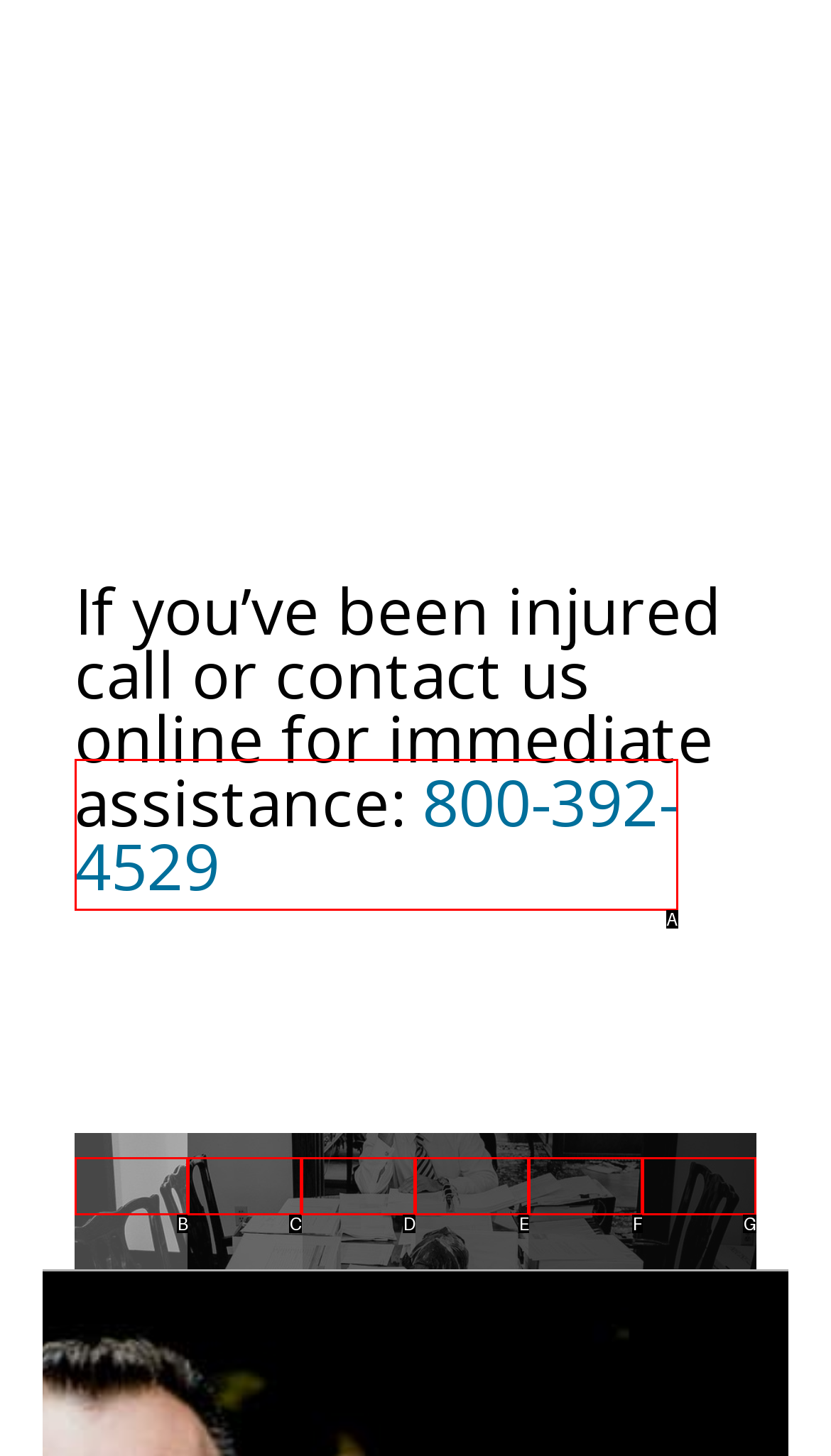From the given choices, determine which HTML element matches the description: alt="best malpractice lawyers pittsburgh" title="pribanic_pribanic_top_listed_best_lawyers_pittsburgh_2015_footer-01". Reply with the appropriate letter.

D